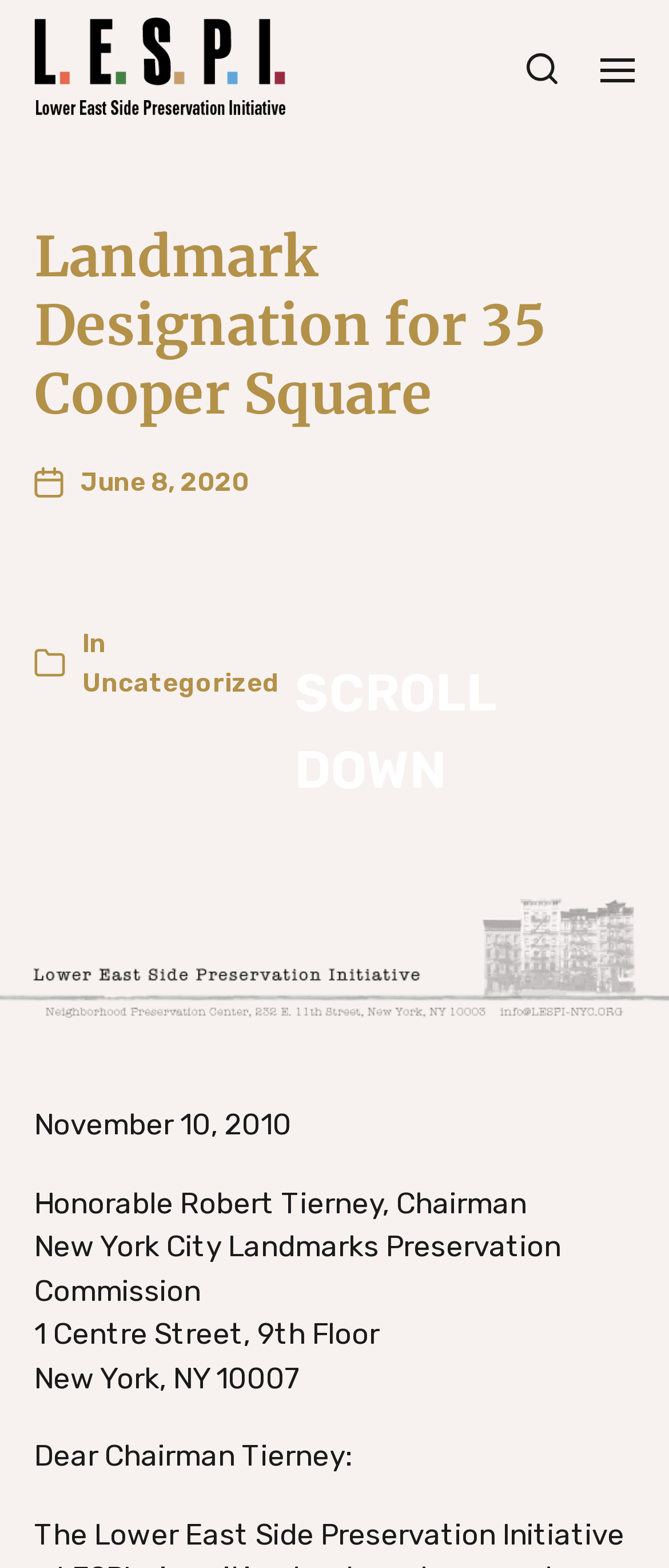Determine the bounding box for the UI element described here: "Search".

[0.755, 0.0, 0.865, 0.088]